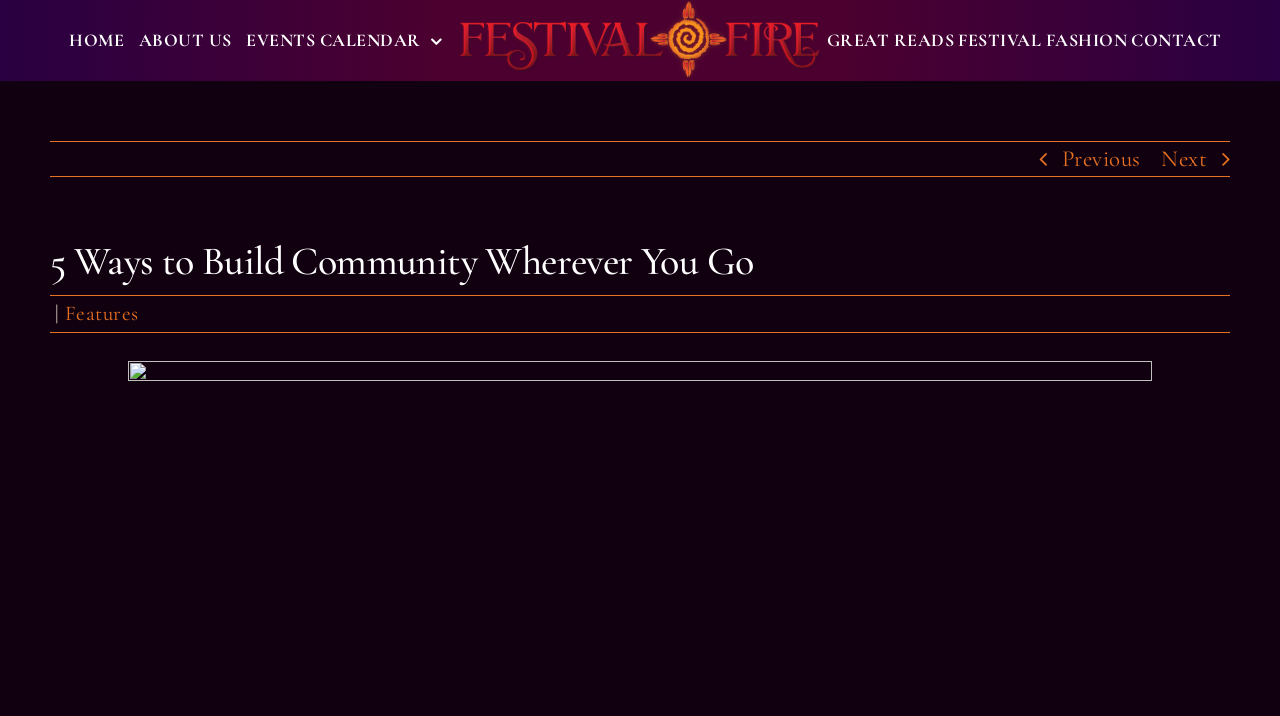What is the first link in the first navigation menu?
From the details in the image, provide a complete and detailed answer to the question.

In the first navigation menu, I found a link element with the label 'HOME' and bounding box coordinates [0.054, 0.007, 0.097, 0.107]. This suggests that the first link in the first navigation menu is 'HOME'.